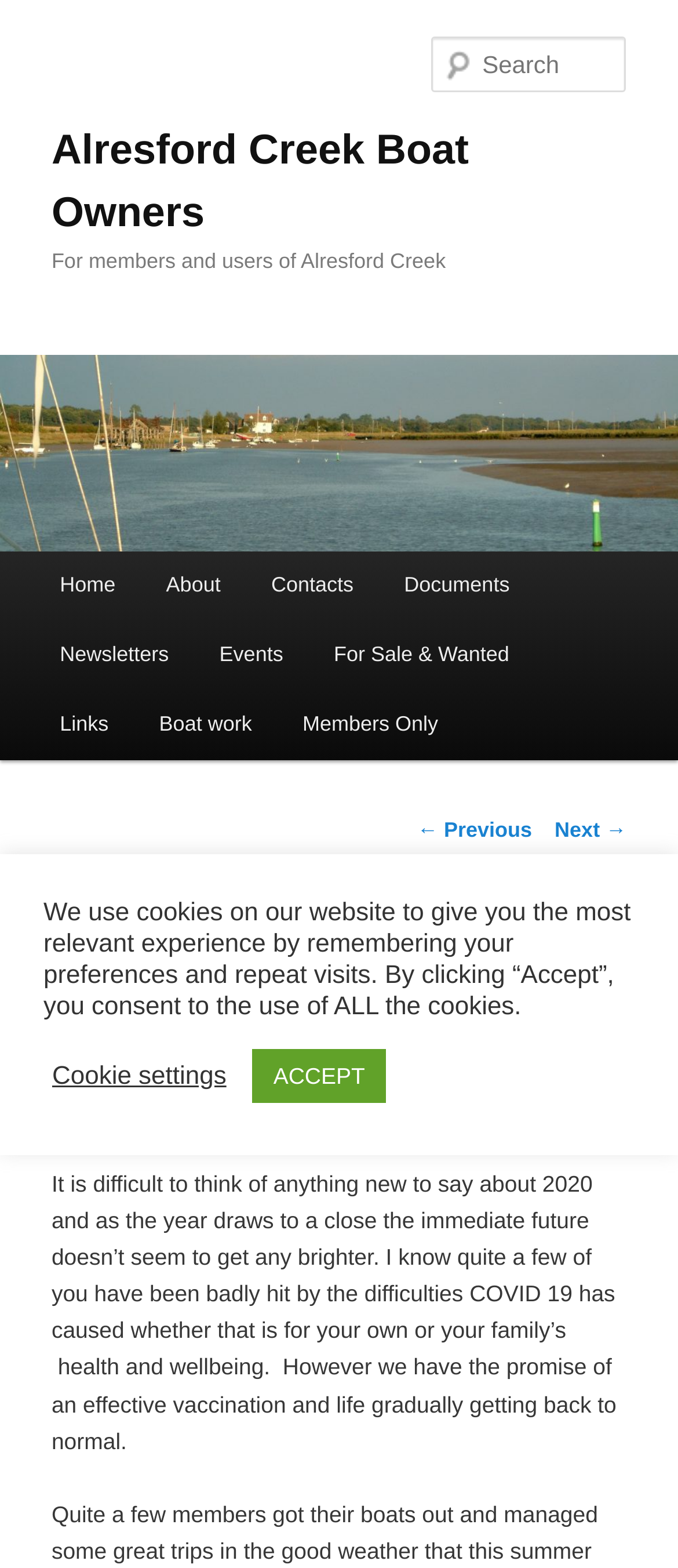Please answer the following question using a single word or phrase: 
What is the purpose of the textbox at the top right?

Search